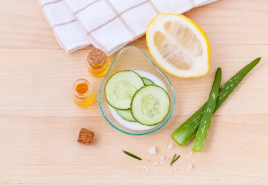Provide a brief response in the form of a single word or phrase:
How many vials of liquid are present?

Two